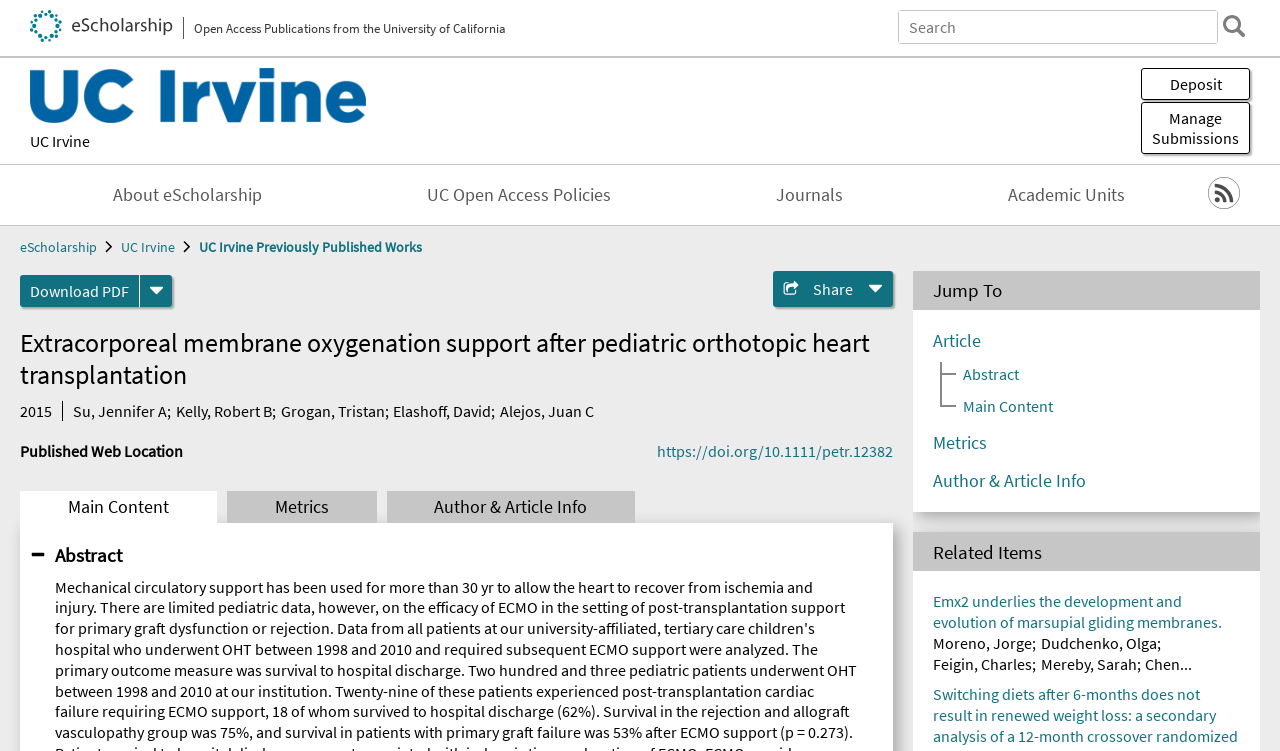Illustrate the webpage thoroughly, mentioning all important details.

The webpage appears to be a scholarly article page, specifically a publication from the University of California. At the top left, there is a logo and a link to "eScholarship Open Access Publications from the University of California". Next to it, there is a search box and a search button. Below these elements, there are several links and buttons, including "UC Irvine Previously Published Works banner", "UC Irvine", "Deposit", and "Manage Submissions".

On the right side of the page, there is a section with links to "About eScholarship", "UC Open Access Policies", "Journals", and "Academic Units". Below this section, there is an RSS link with an accompanying image.

The main content of the page starts with a heading that reads "Extracorporeal membrane oxygenation support after pediatric orthotopic heart transplantation". Below this heading, there is a section with author information, including links to the authors' names: Su, Jennifer A; Kelly, Robert B; Grogan, Tristan; Elashoff, David; and Alejos, Juan C. Next to the author information, there is a time stamp indicating the publication date, 2015.

Below the author information, there is a section with a heading "Published Web Location", which contains a link to the publication's DOI. Following this section, there are three buttons: "Main Content", "Metrics", and "Author & Article Info". The "Author & Article Info" button is expanded, revealing an abstract section.

On the right side of the page, there is a navigation menu with links to "Article", "Abstract", "Main Content", "Metrics", and "Author & Article Info". Below this menu, there is a section with a heading "Related Items", which contains a list of related publications, including "Emx2 underlies the development and evolution of marsupial gliding membranes." and several other articles with authors' names listed.